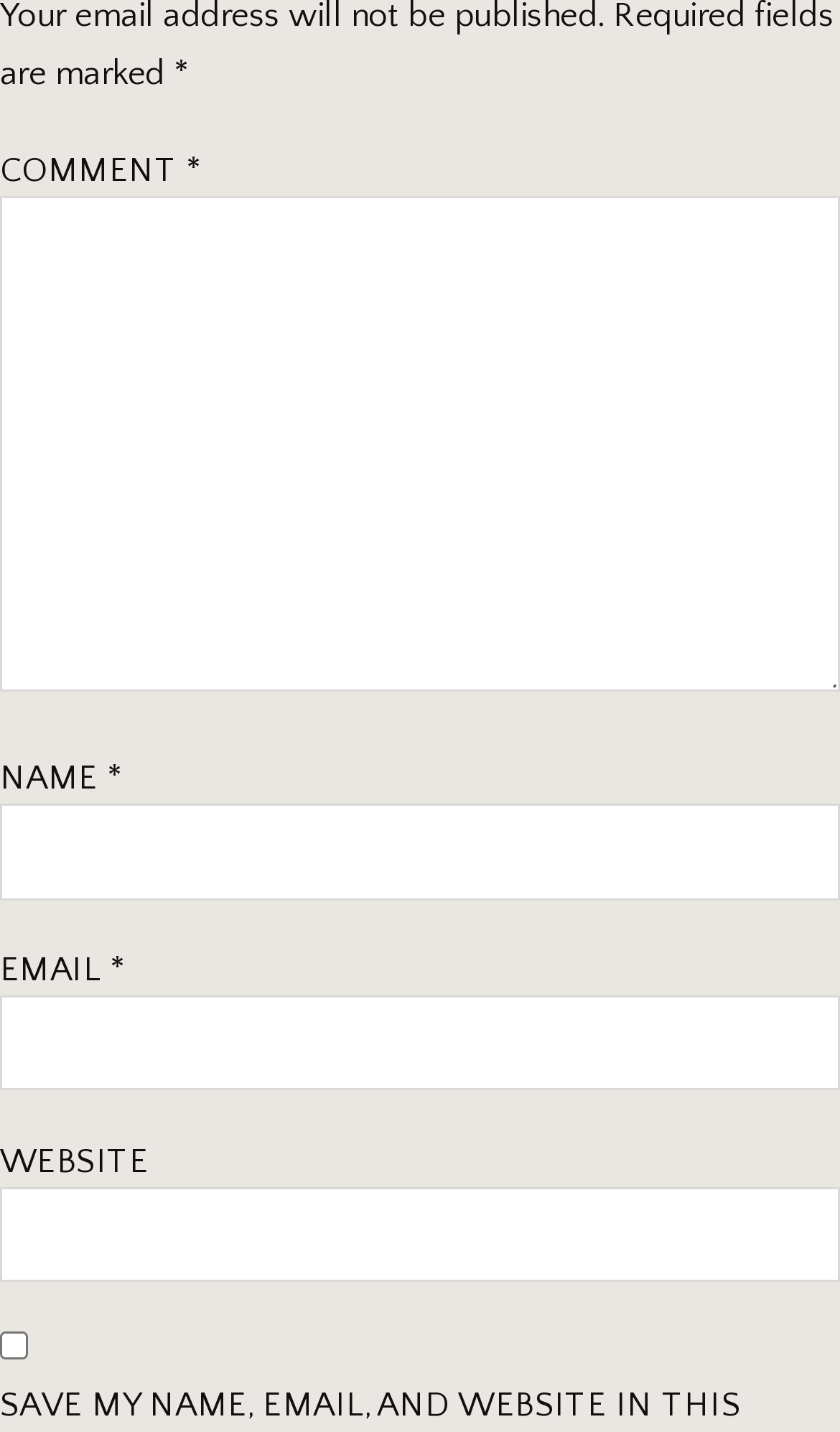What is the label of the third text field?
Respond with a short answer, either a single word or a phrase, based on the image.

EMAIL